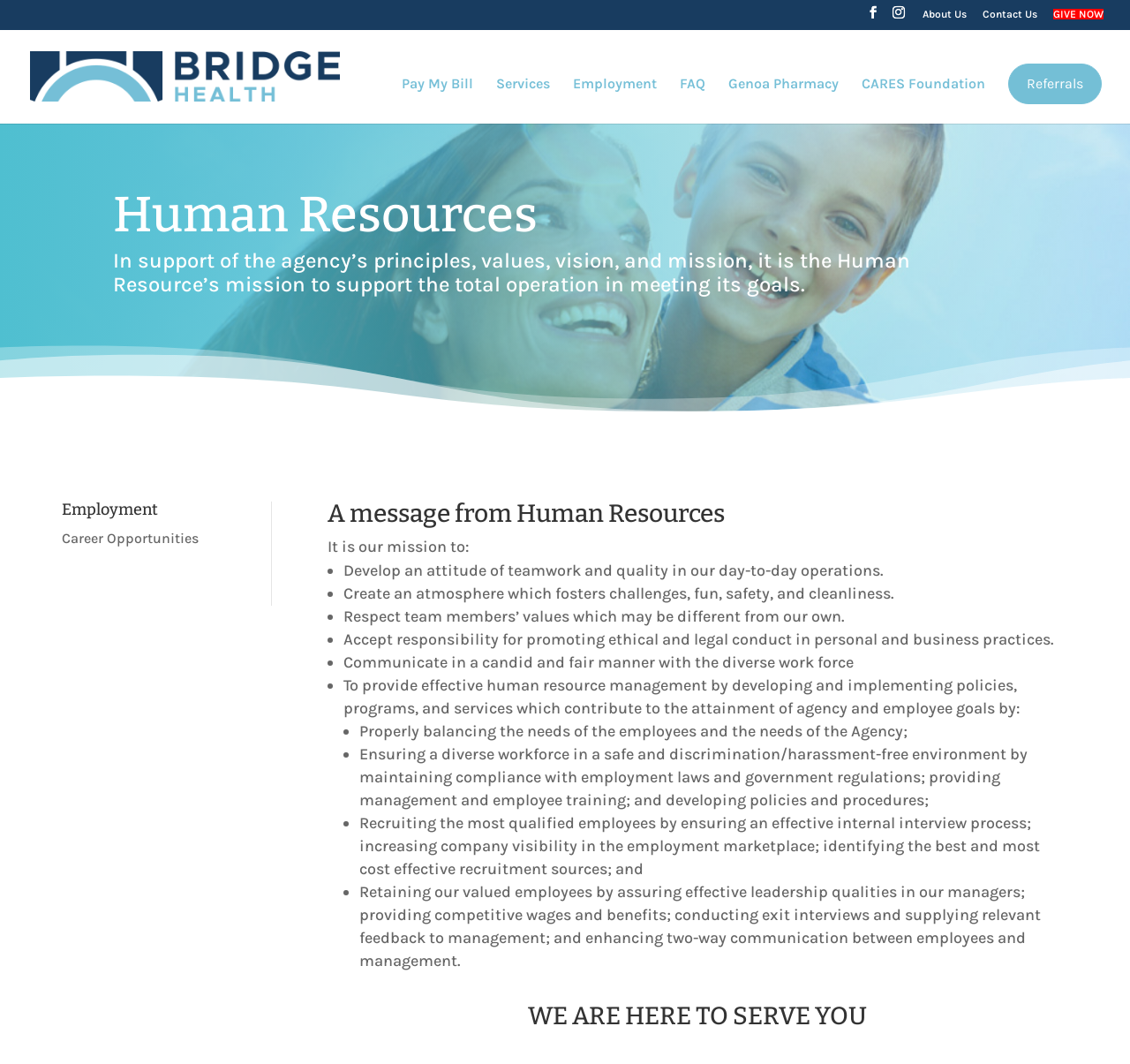Identify the bounding box coordinates for the region of the element that should be clicked to carry out the instruction: "Click the 'Career Opportunities' link". The bounding box coordinates should be four float numbers between 0 and 1, i.e., [left, top, right, bottom].

[0.055, 0.498, 0.176, 0.514]